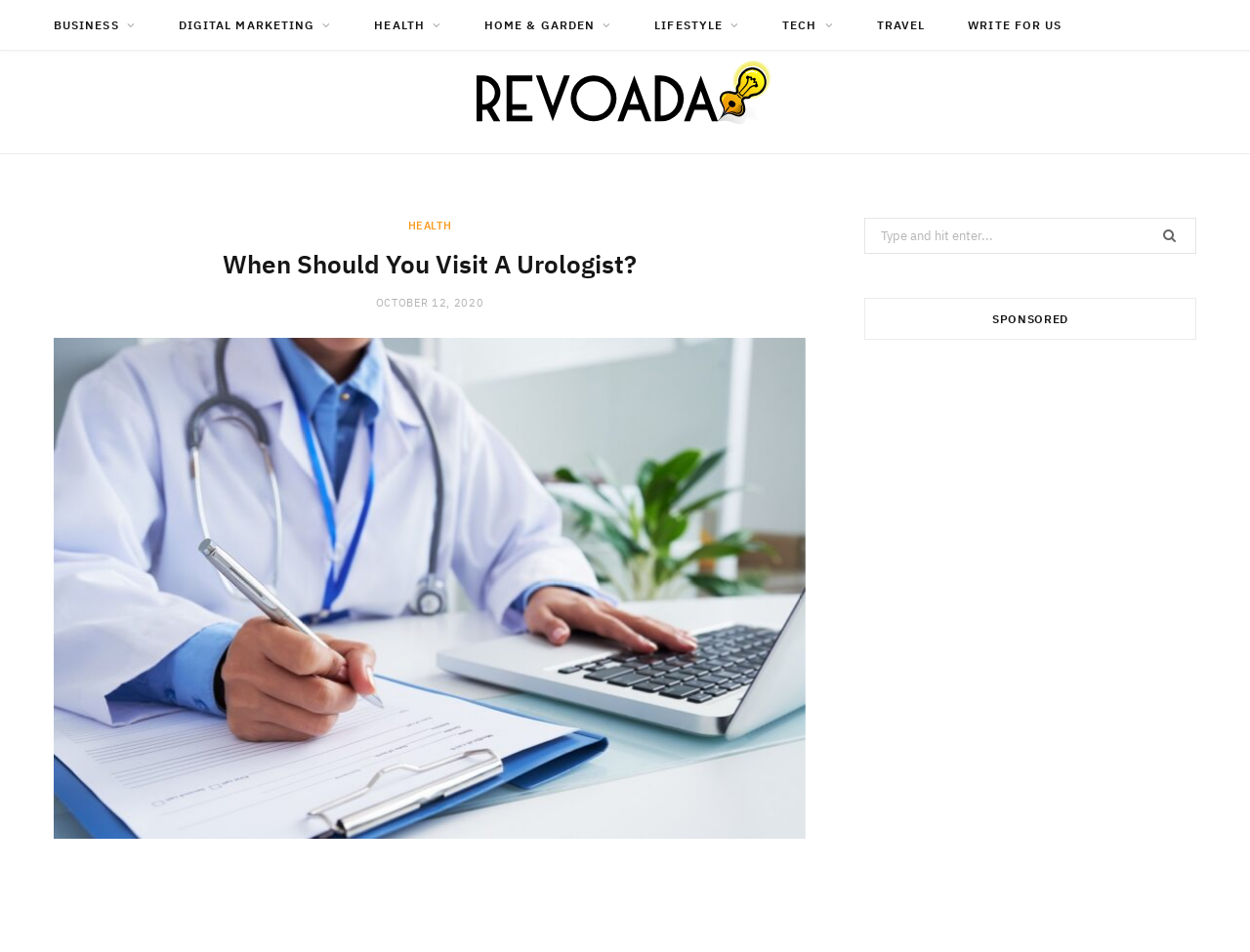Determine the primary headline of the webpage.

When Should You Visit A Urologist?